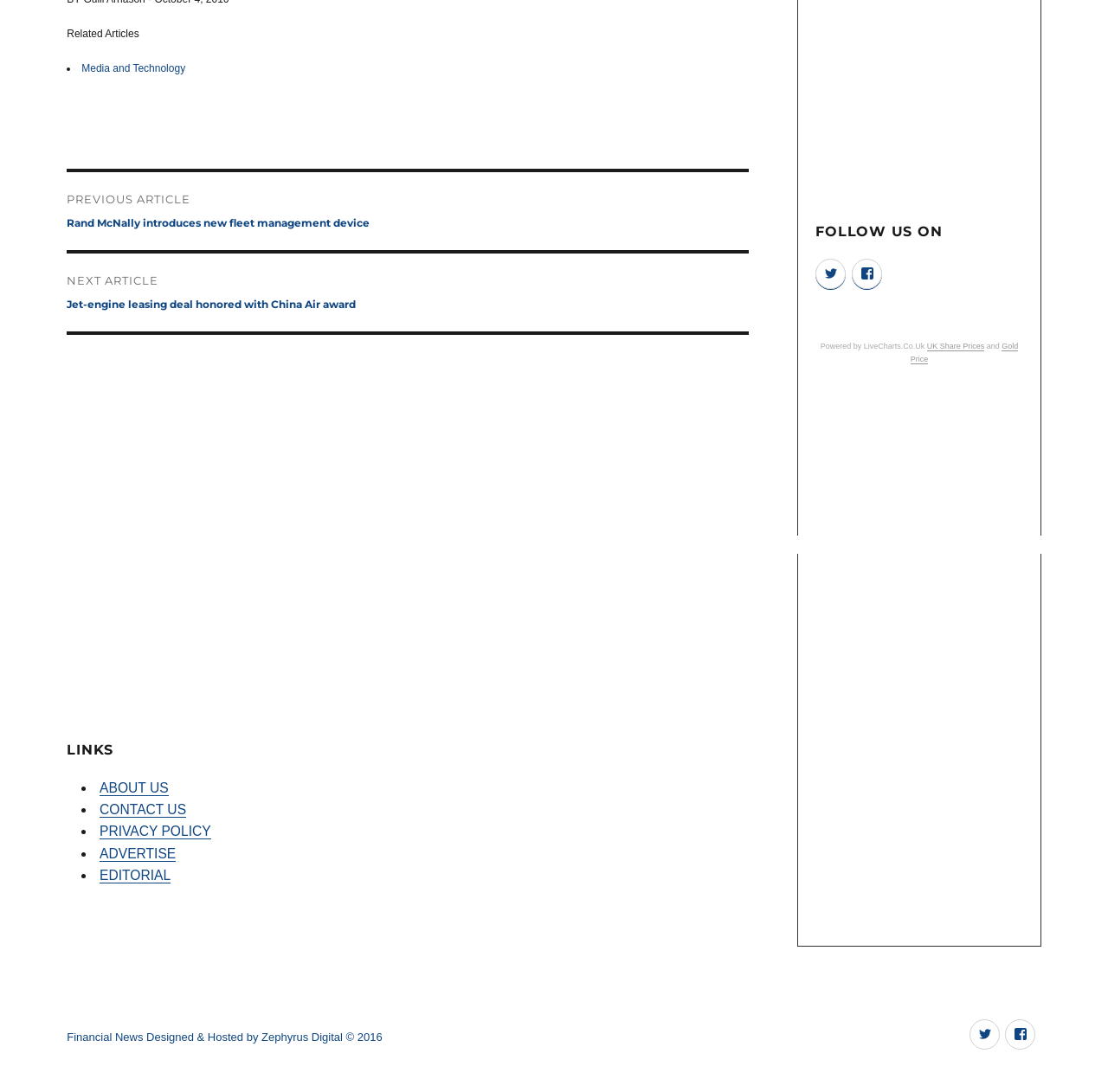Find the bounding box of the web element that fits this description: "Prison Island".

None